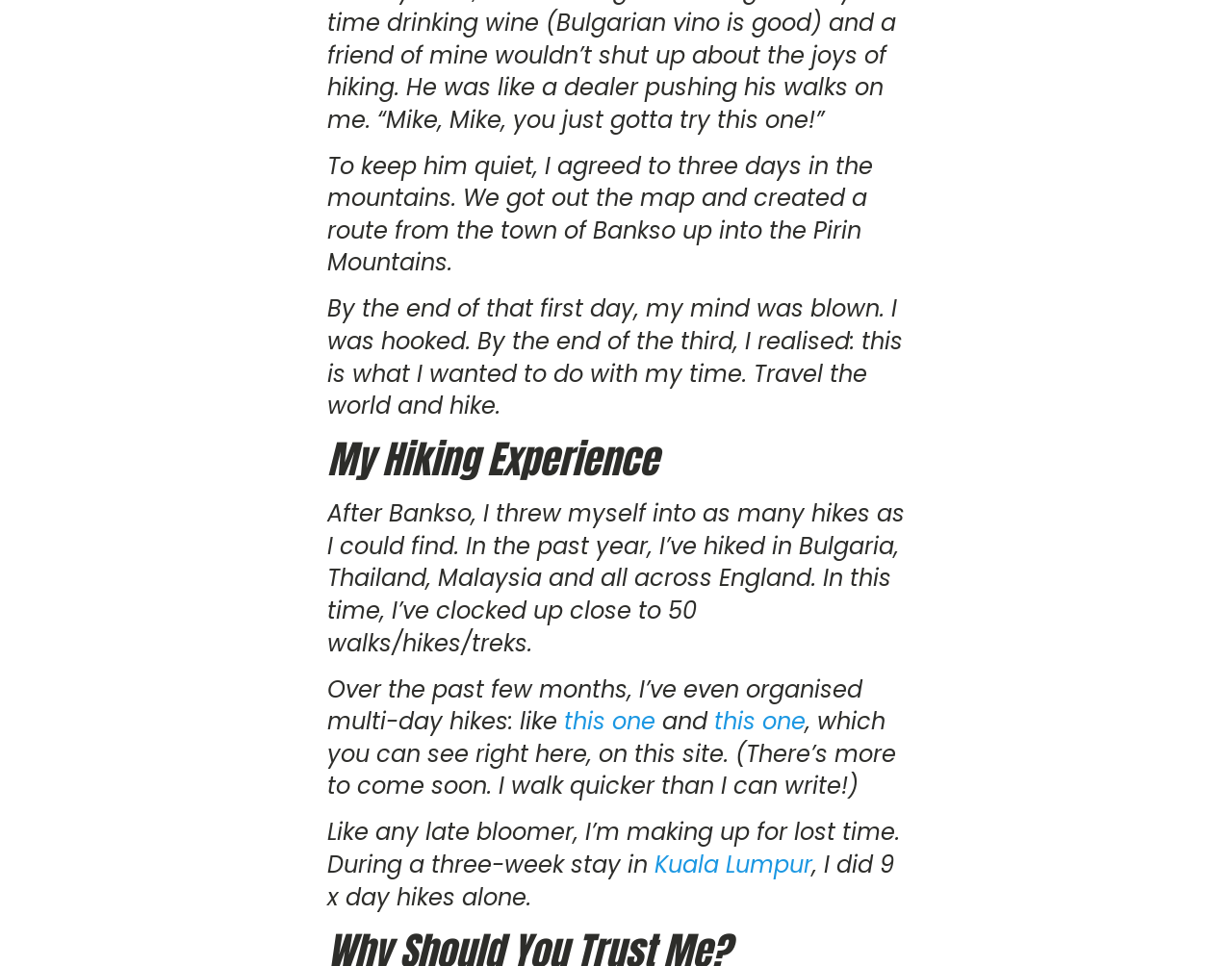Please provide a detailed answer to the question below by examining the image:
How many walks/hikes/treks has the author done?

According to the text, the author has clocked up close to 50 walks/hikes/treks in the past year.